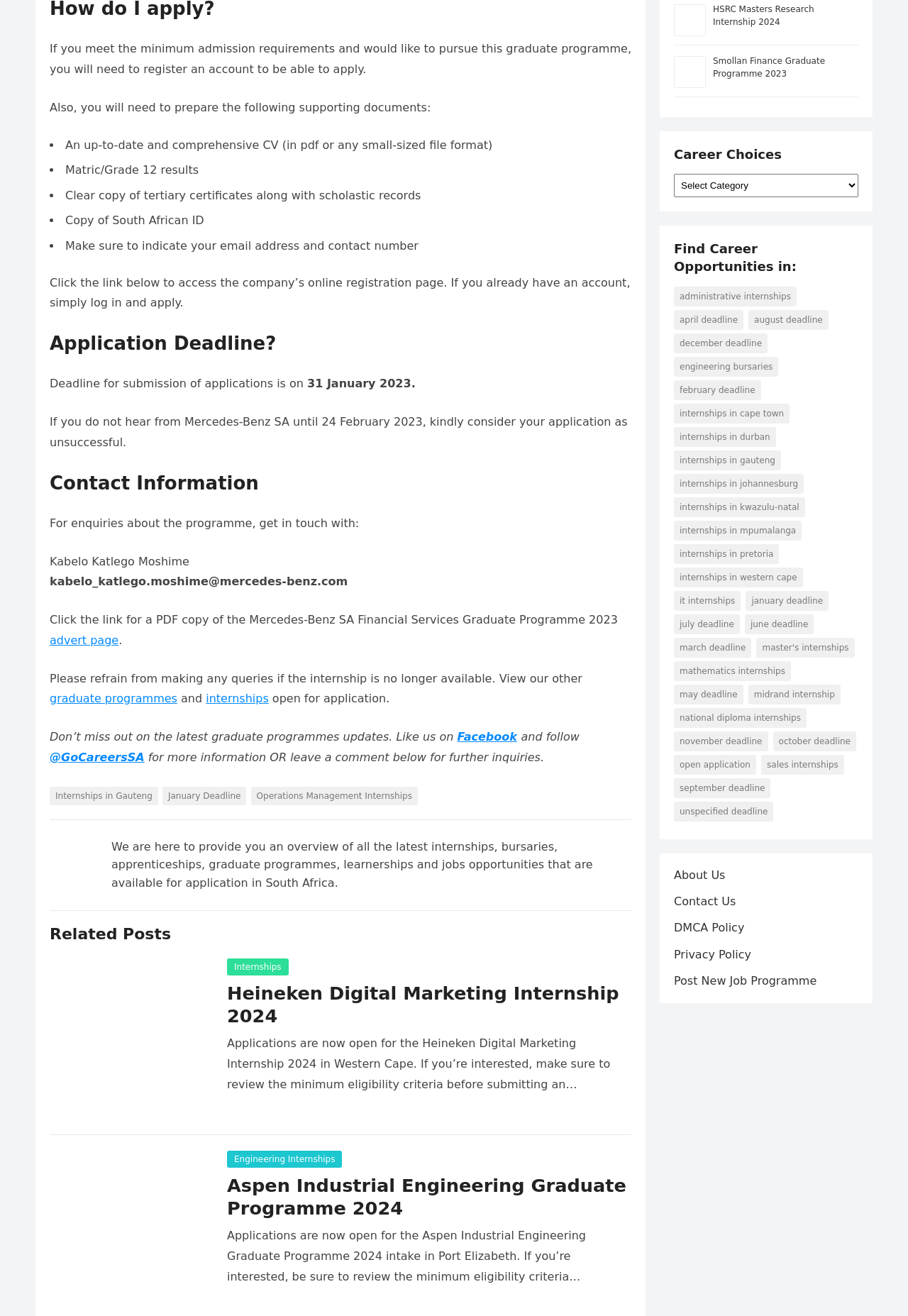Respond with a single word or phrase for the following question: 
Where can I find more information about graduate programmes?

Facebook and @GoCareersSA